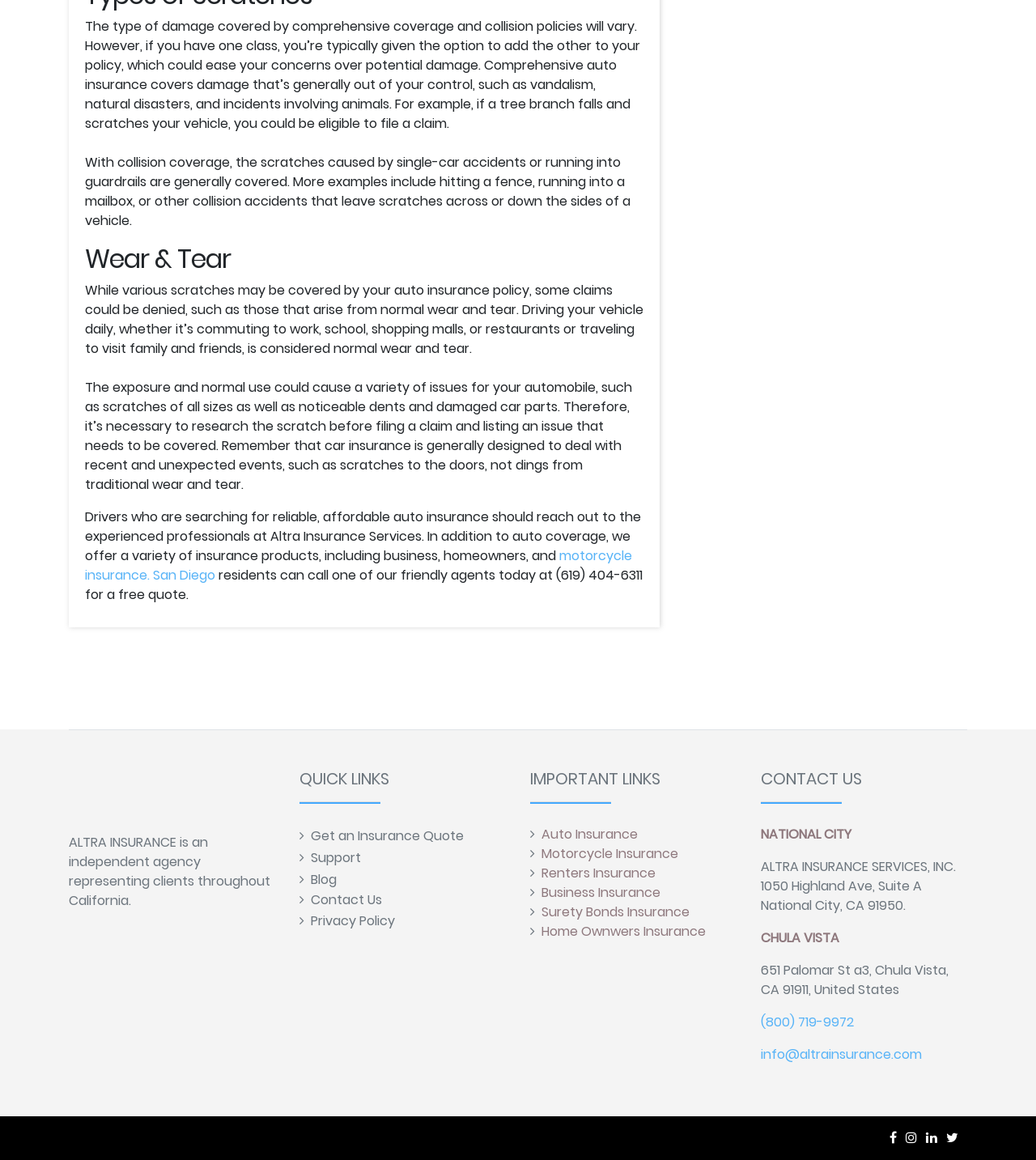For the element described, predict the bounding box coordinates as (top-left x, top-left y, bottom-right x, bottom-right y). All values should be between 0 and 1. Element description: Home Ownwers Insurance

[0.523, 0.795, 0.681, 0.811]